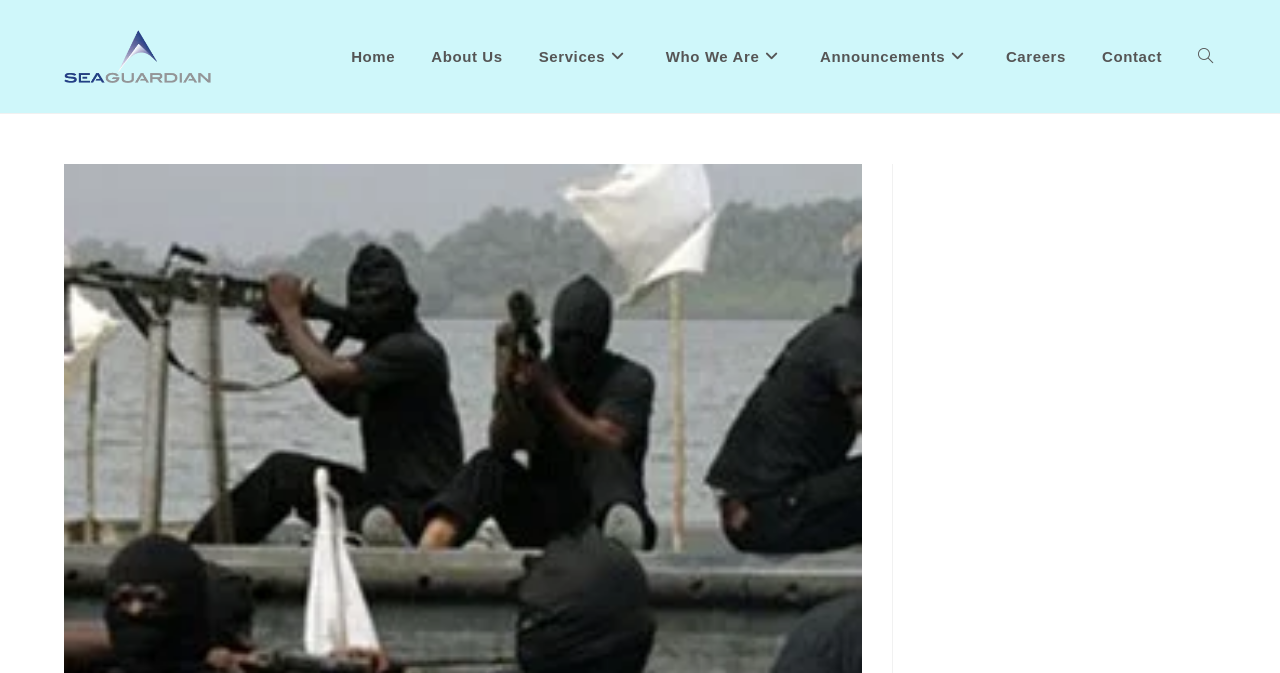Identify the bounding box coordinates of the element that should be clicked to fulfill this task: "learn about the company". The coordinates should be provided as four float numbers between 0 and 1, i.e., [left, top, right, bottom].

[0.323, 0.0, 0.407, 0.168]